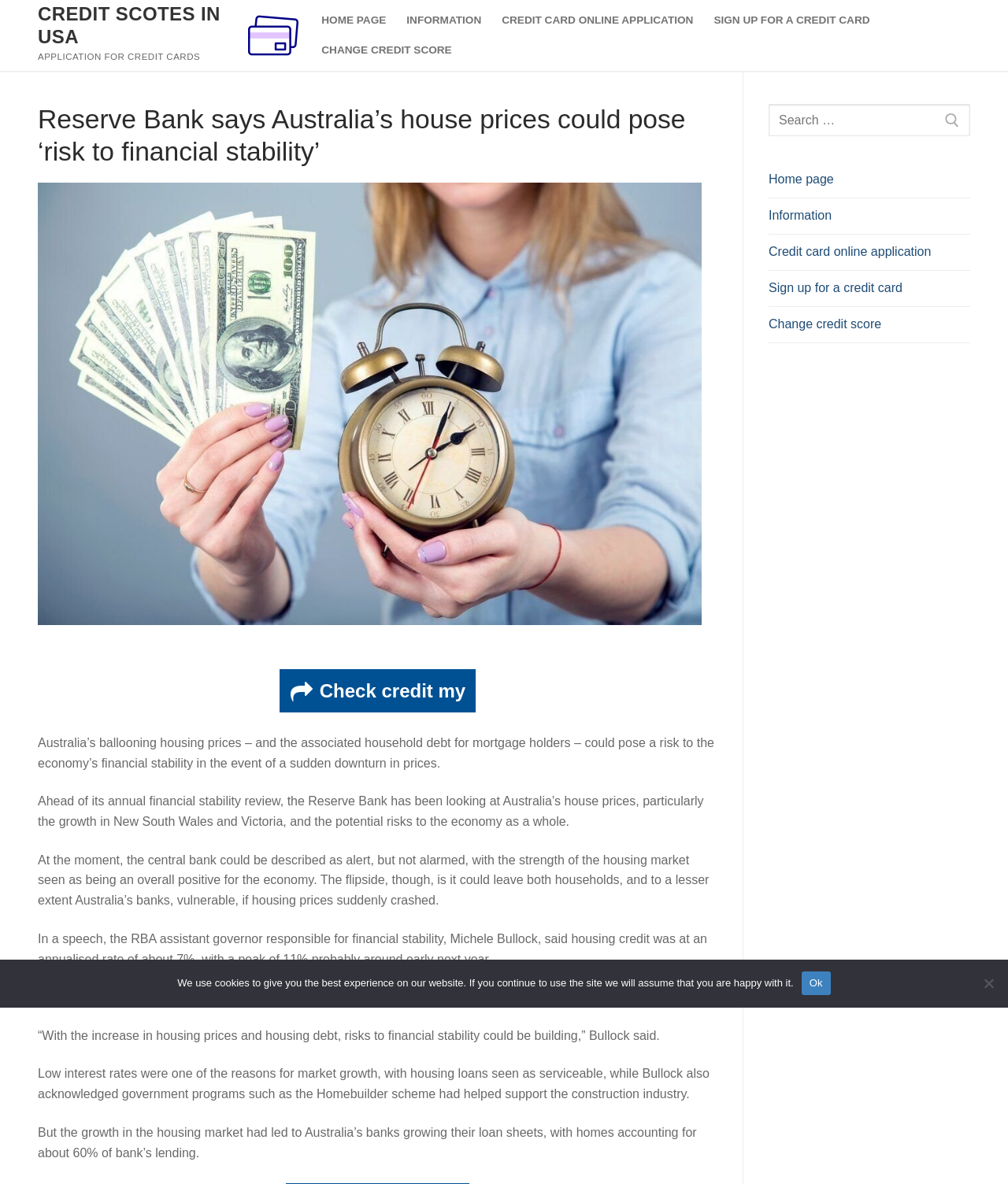What is the potential risk to financial stability?
Please answer the question with a detailed response using the information from the screenshot.

The answer can be determined by reading the paragraph that states 'Australia’s ballooning housing prices – and the associated household debt for mortgage holders – could pose a risk to the economy’s financial stability in the event of a sudden downturn in prices'.